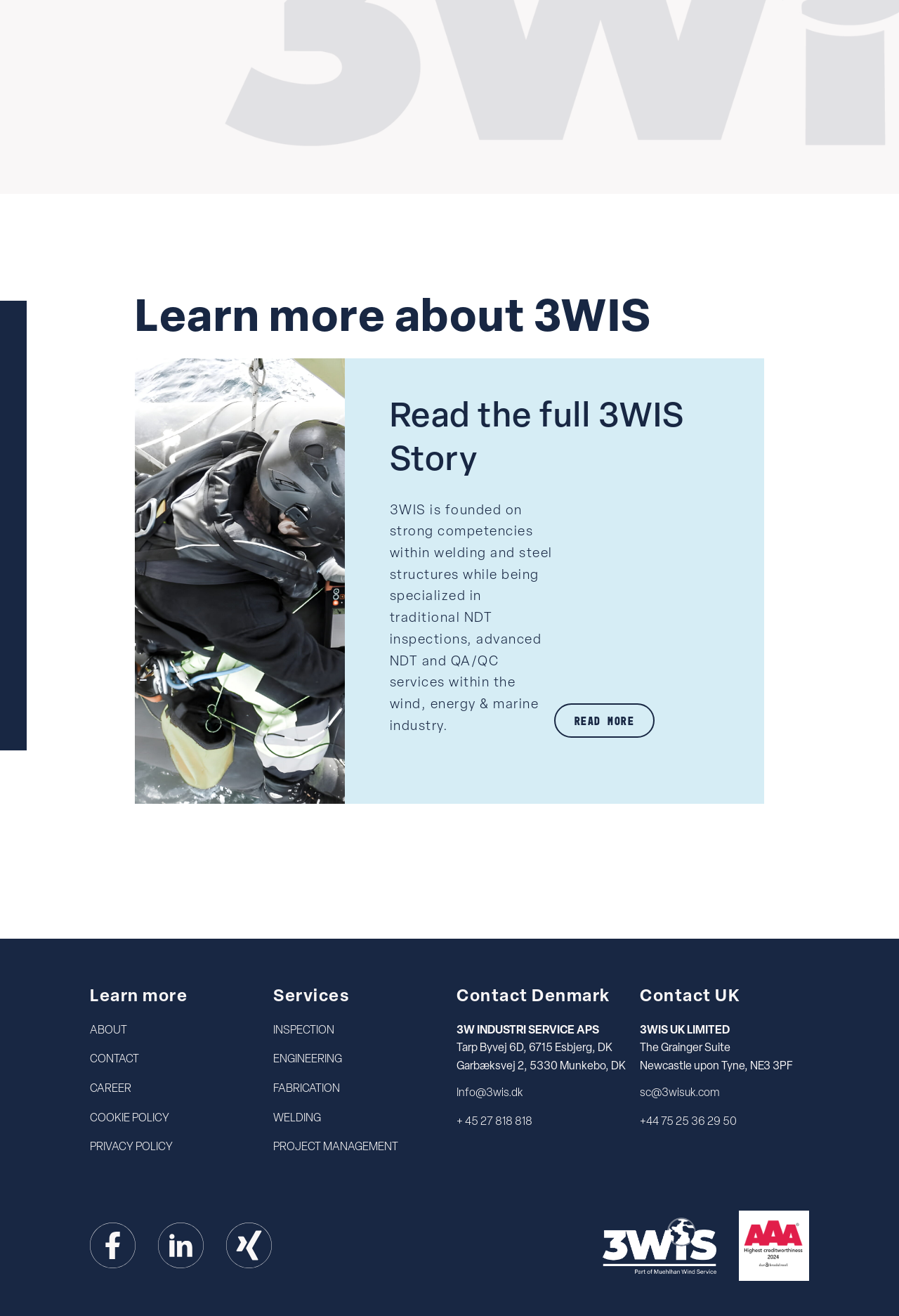What is the main industry of 3WIS?
Please elaborate on the answer to the question with detailed information.

Based on the webpage, 3WIS is founded on strong competencies within welding and steel structures while being specialized in traditional NDT inspections, advanced NDT and QA/QC services within the wind, energy & marine industry.